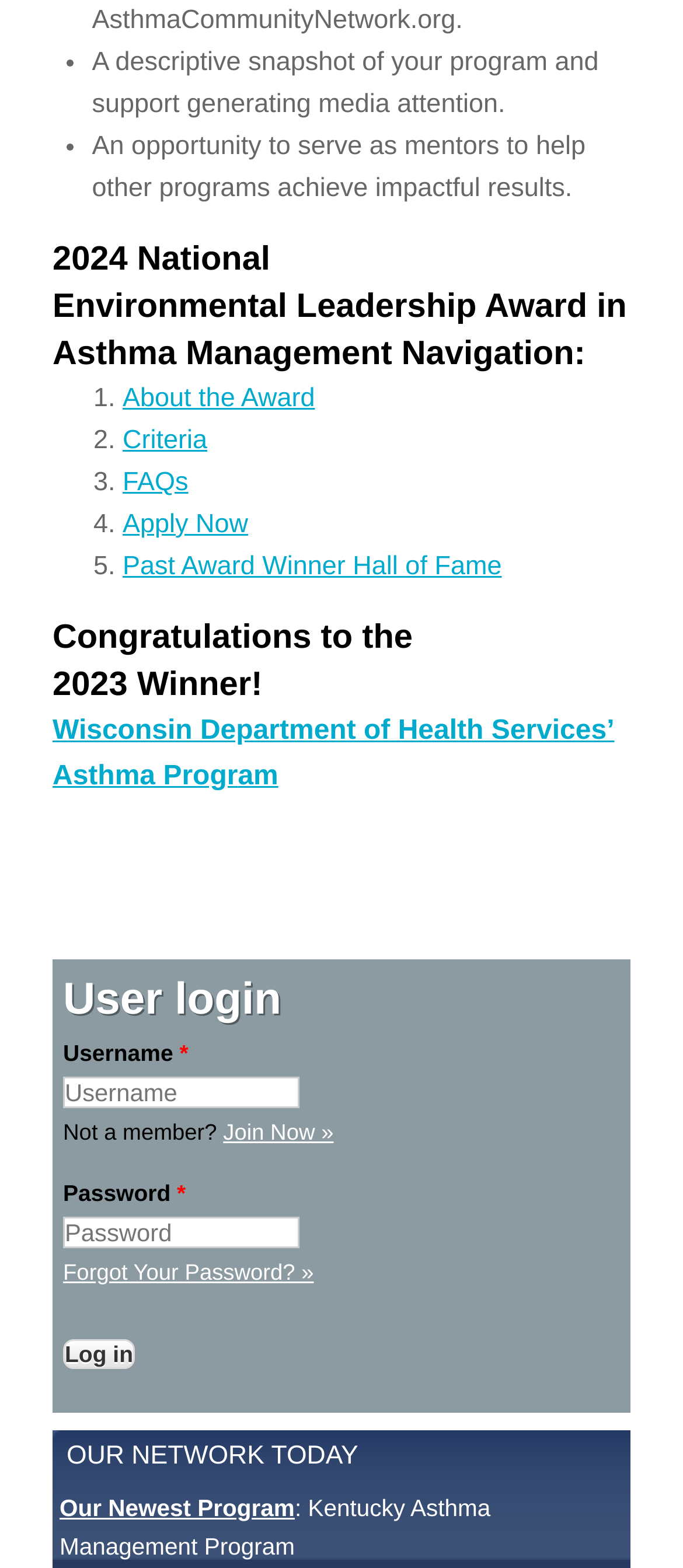Please pinpoint the bounding box coordinates for the region I should click to adhere to this instruction: "Click on 'About the Award'".

[0.179, 0.244, 0.461, 0.263]